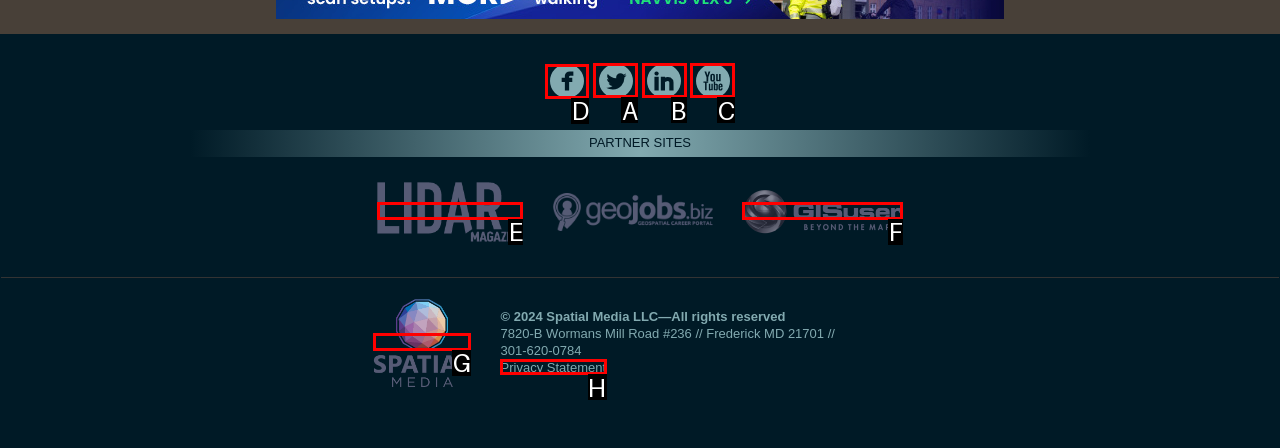Please indicate which HTML element should be clicked to fulfill the following task: click the Facebook icon. Provide the letter of the selected option.

D